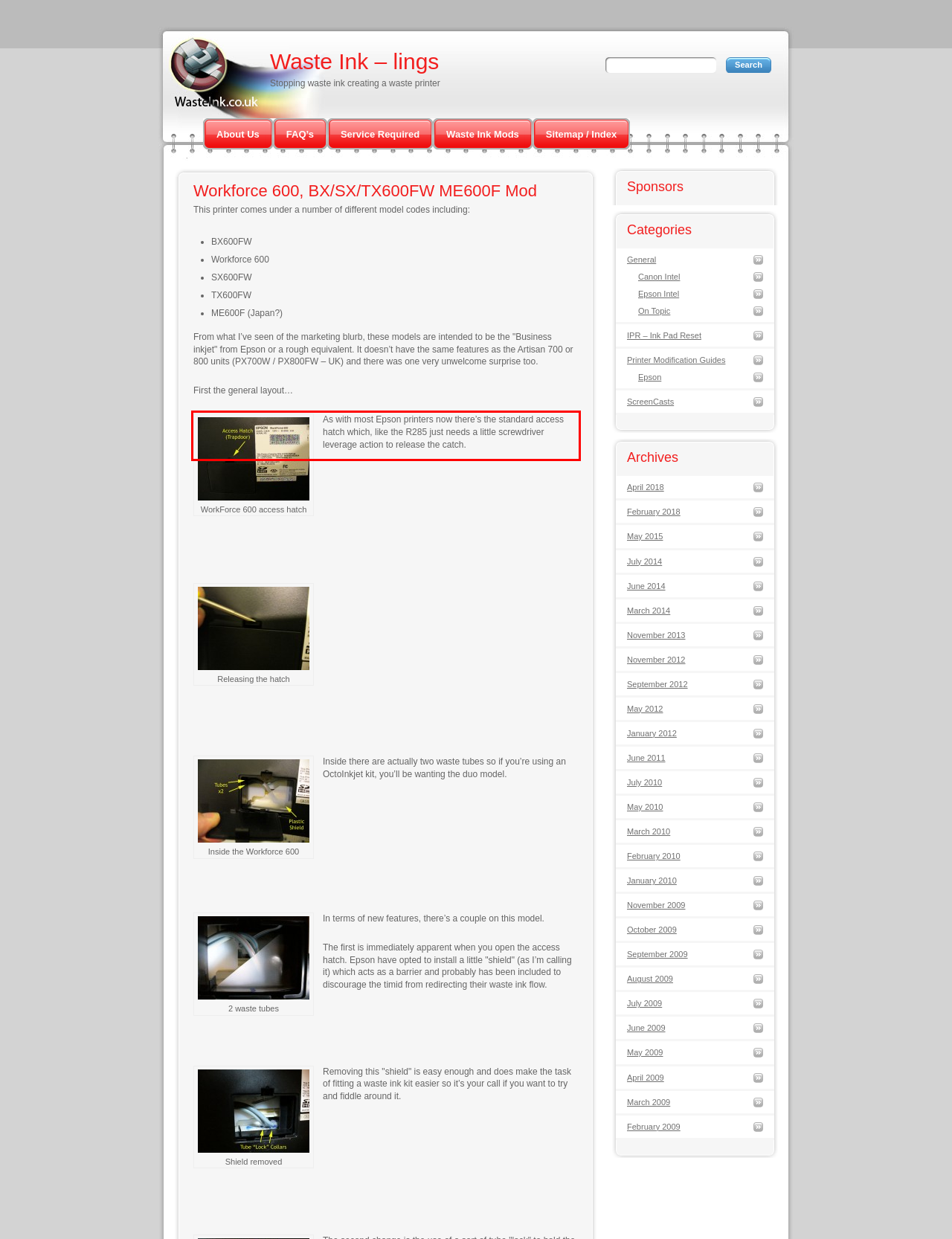You are given a webpage screenshot with a red bounding box around a UI element. Extract and generate the text inside this red bounding box.

As with most Epson printers now there’s the standard access hatch which, like the R285 just needs a little screwdriver leverage action to release the catch.